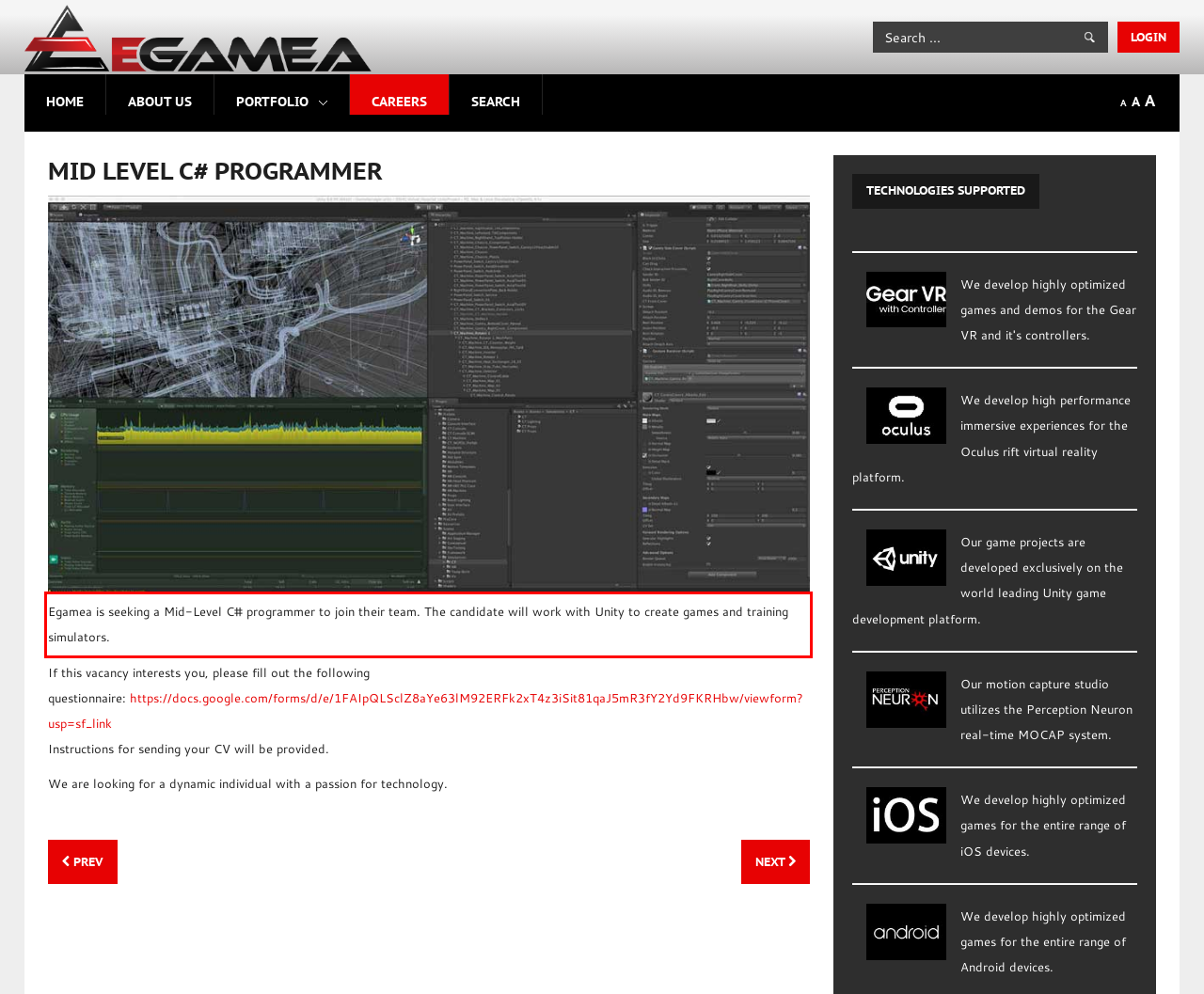You are looking at a screenshot of a webpage with a red rectangle bounding box. Use OCR to identify and extract the text content found inside this red bounding box.

Egamea is seeking a Mid-Level C# programmer to join their team. The candidate will work with Unity to create games and training simulators.